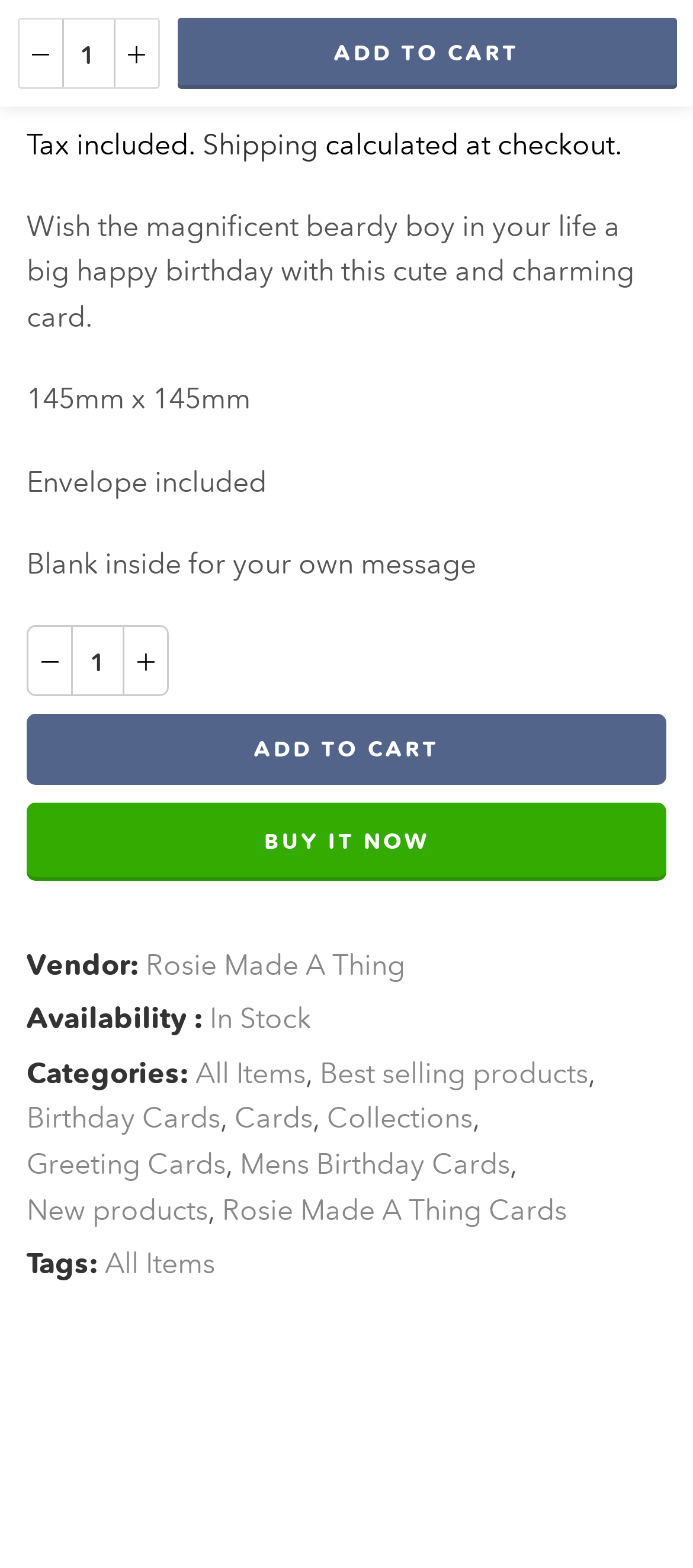Is the birthday card in stock?
Based on the image, provide your answer in one word or phrase.

Yes